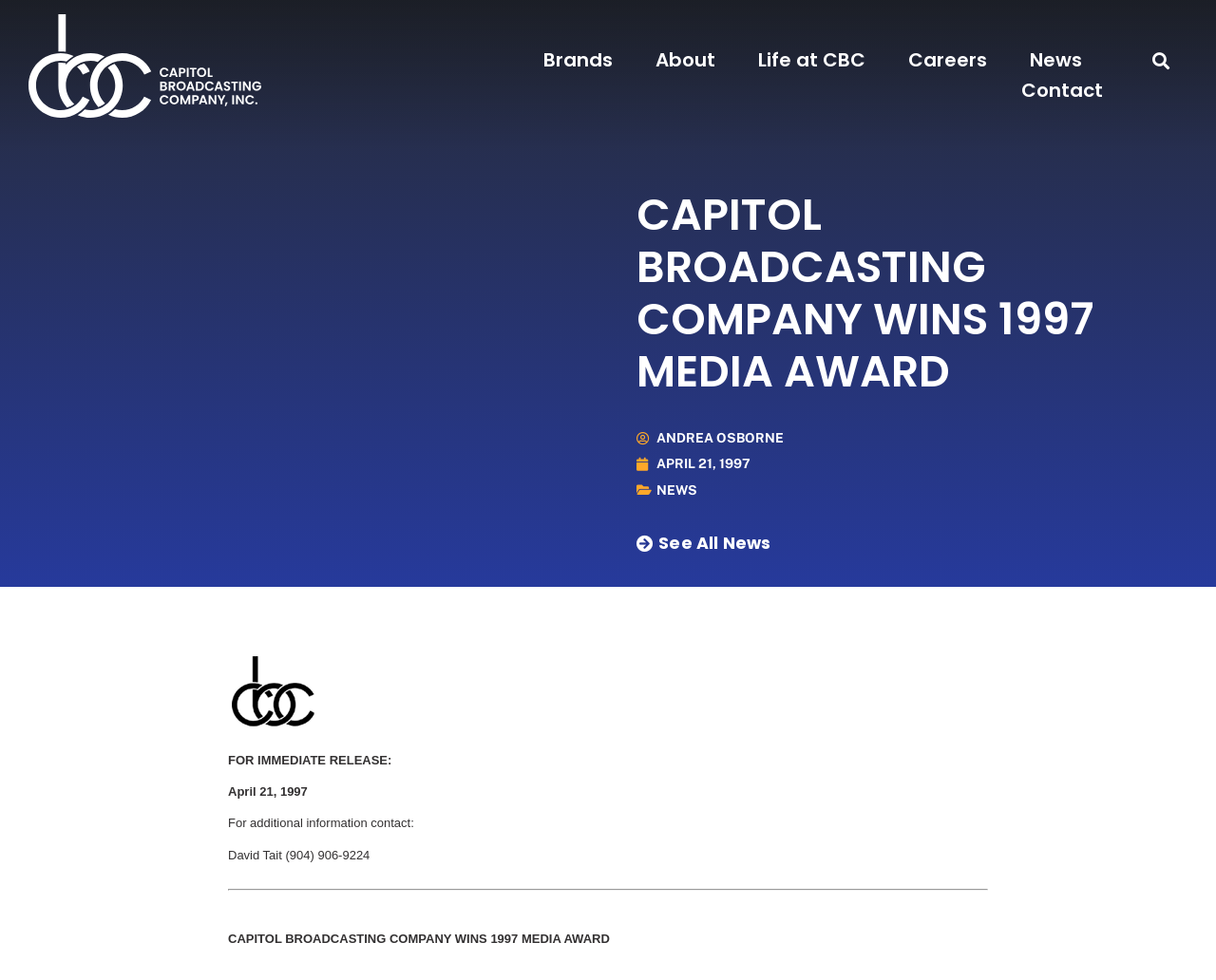Please locate the bounding box coordinates of the region I need to click to follow this instruction: "Post a comment".

None